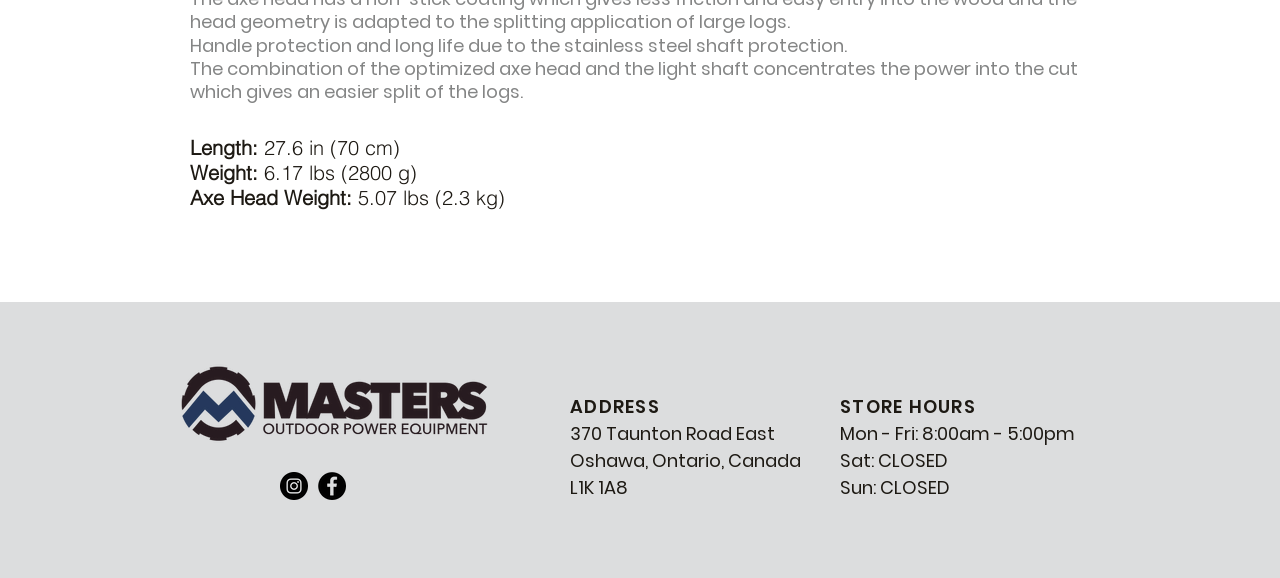Provide the bounding box coordinates of the HTML element this sentence describes: "aria-label="Facebook"". The bounding box coordinates consist of four float numbers between 0 and 1, i.e., [left, top, right, bottom].

[0.248, 0.816, 0.27, 0.865]